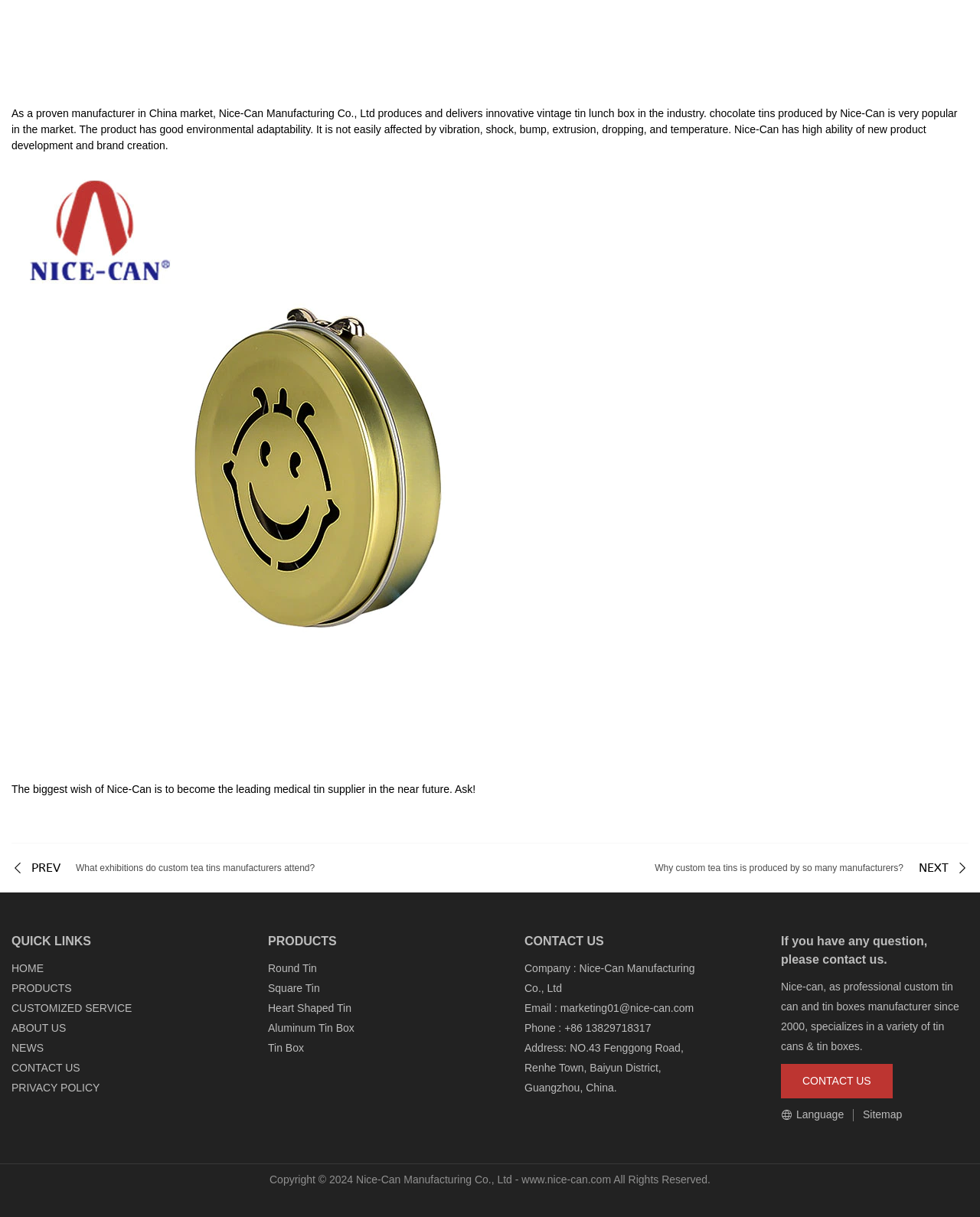Determine the bounding box coordinates for the HTML element mentioned in the following description: "Aluminum Tin Box". The coordinates should be a list of four floats ranging from 0 to 1, represented as [left, top, right, bottom].

[0.273, 0.839, 0.362, 0.849]